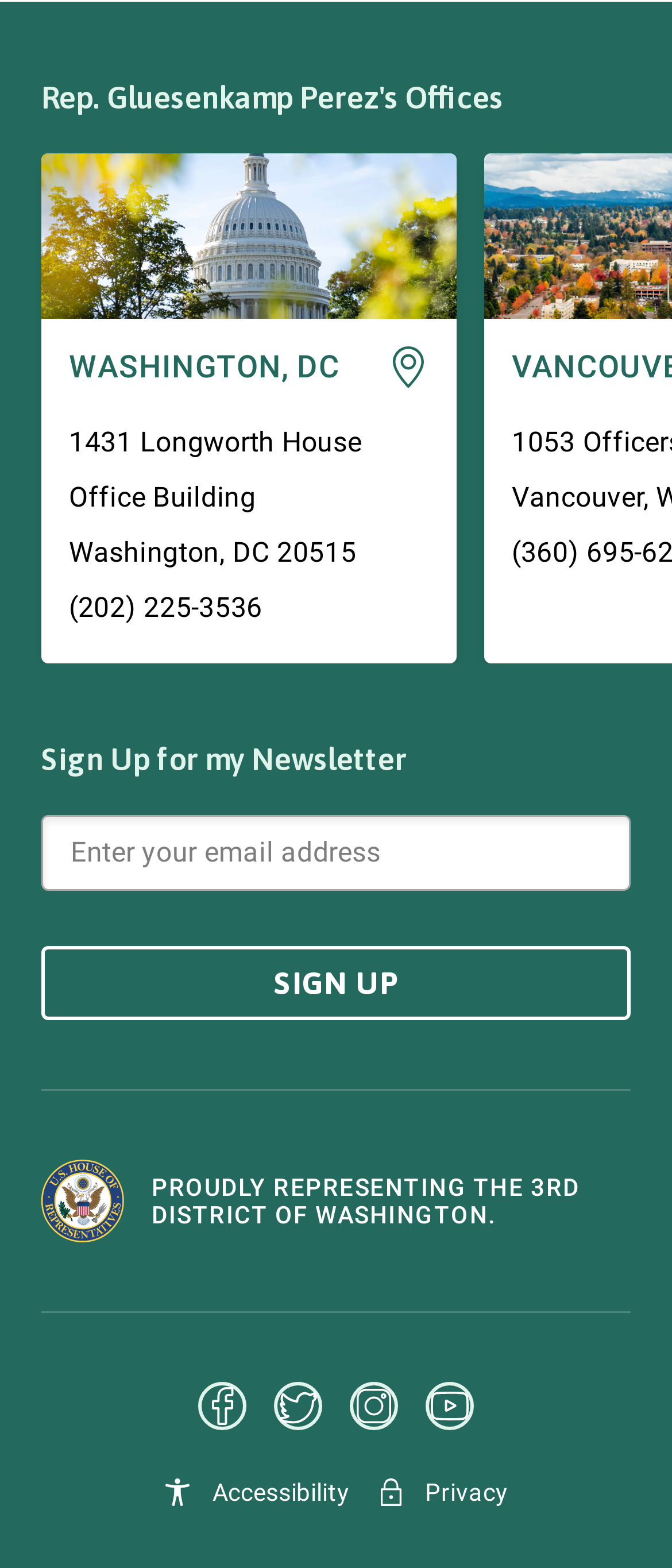Please answer the following question using a single word or phrase: 
What is the phone number of the representative's office?

(202) 225-3536